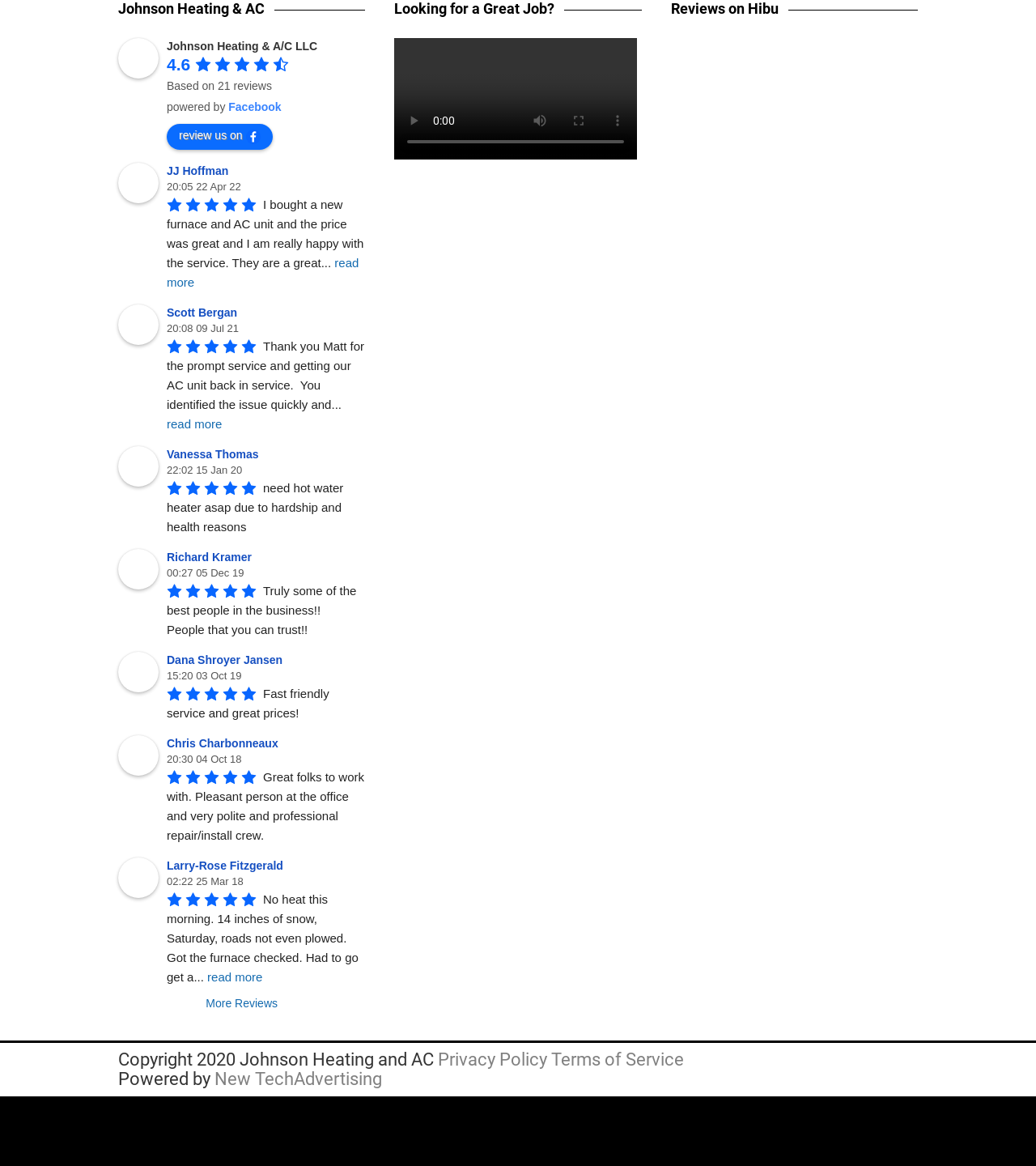Identify the bounding box of the HTML element described here: "Home". Provide the coordinates as four float numbers between 0 and 1: [left, top, right, bottom].

None